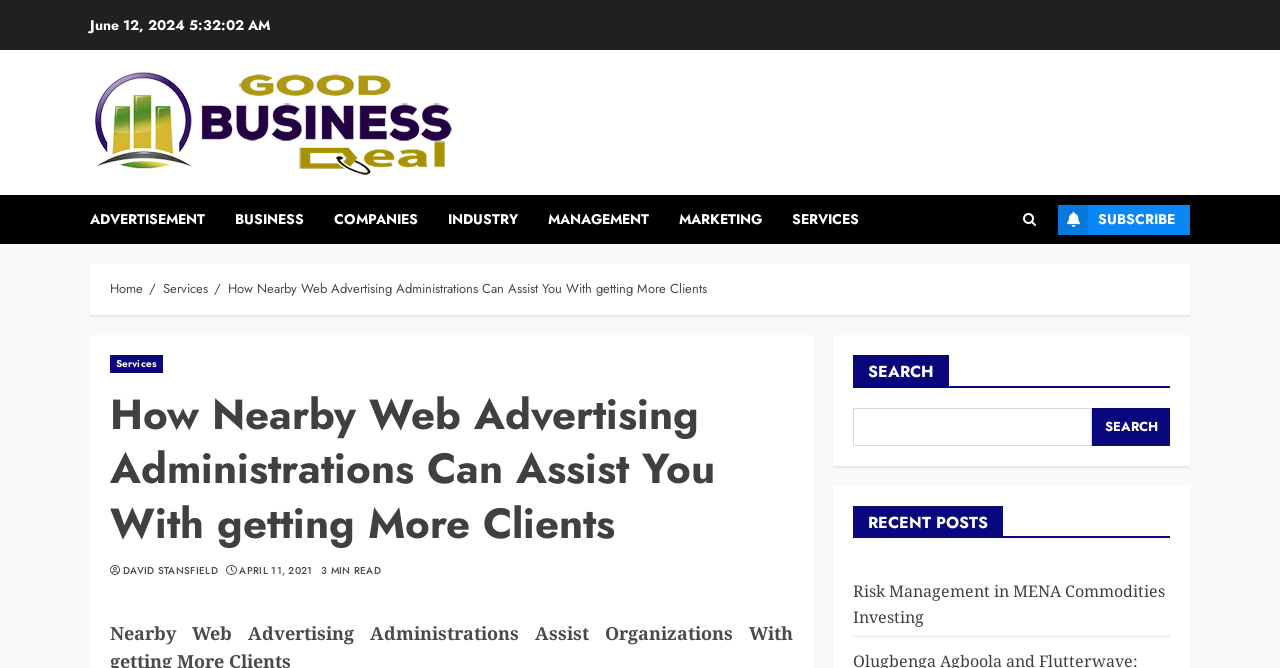Identify the bounding box coordinates for the region to click in order to carry out this instruction: "Leave a comment". Provide the coordinates using four float numbers between 0 and 1, formatted as [left, top, right, bottom].

None